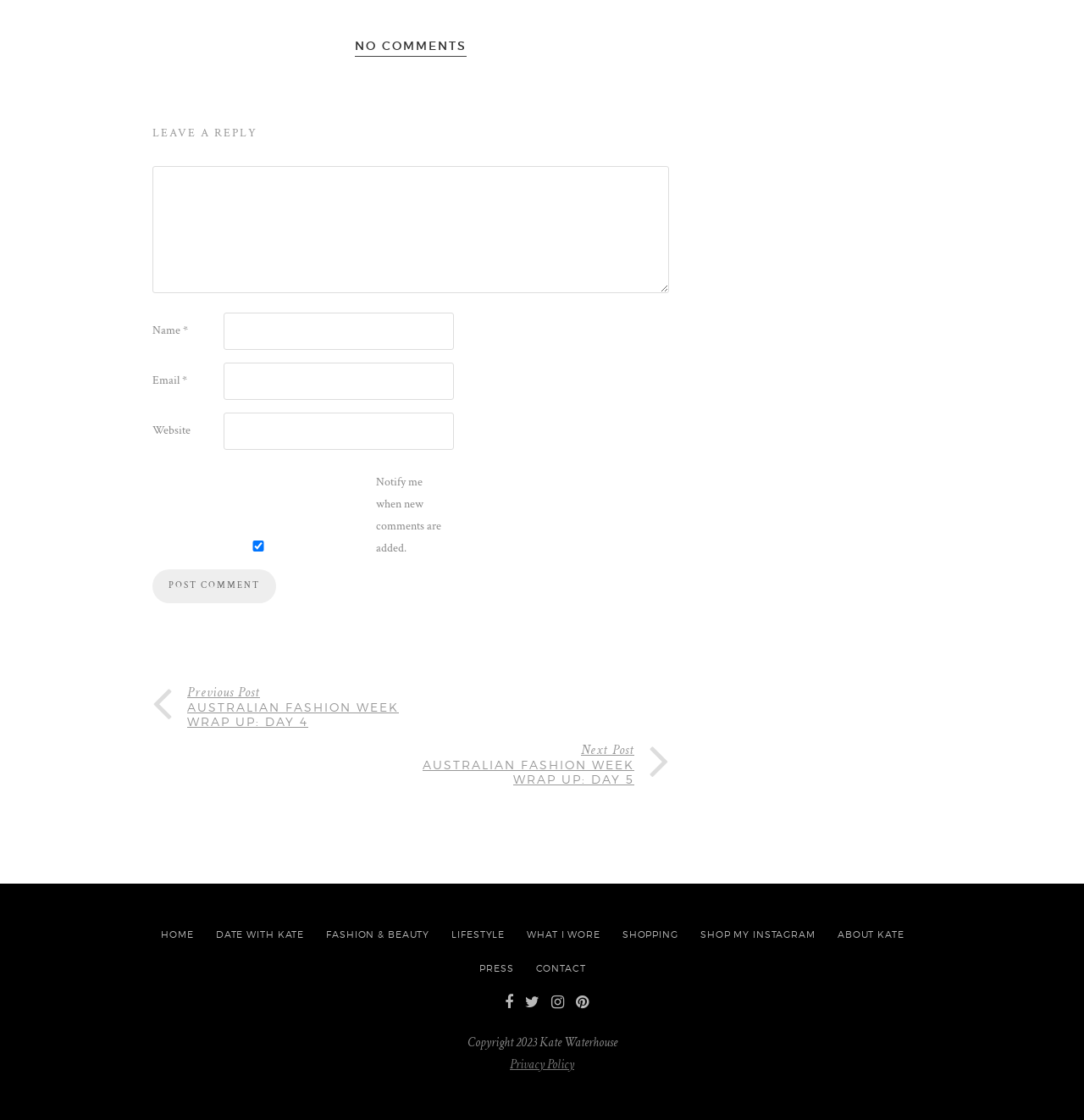Locate the bounding box coordinates of the clickable region to complete the following instruction: "Enter your name."

[0.141, 0.288, 0.169, 0.302]